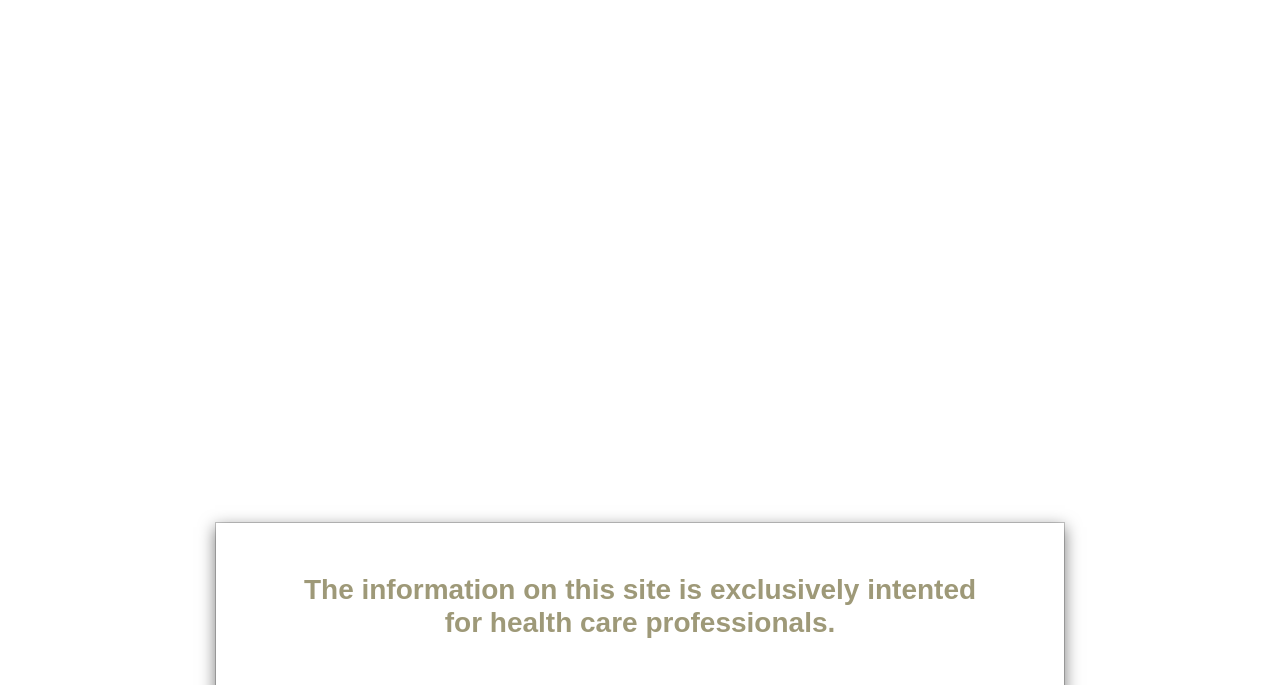Determine the bounding box coordinates for the area you should click to complete the following instruction: "View topics".

[0.277, 0.07, 0.347, 0.189]